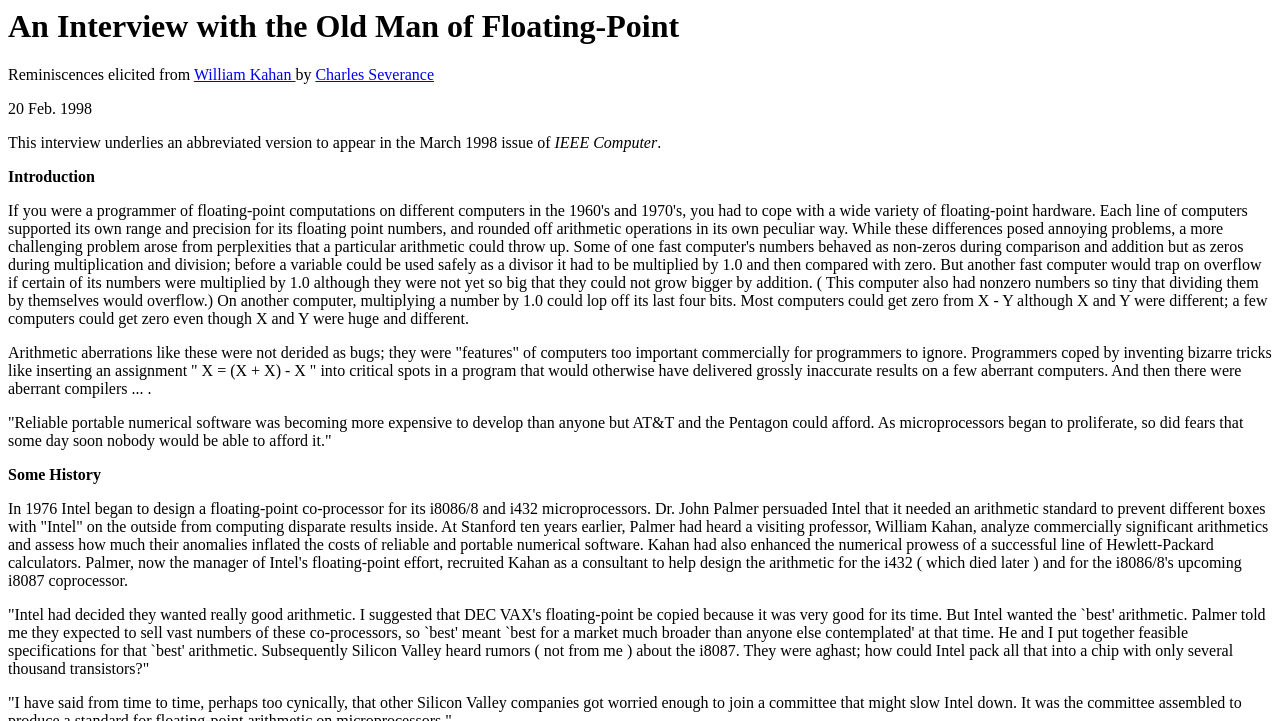Use a single word or phrase to answer the question: 
What is the topic of the interview?

Floating-point